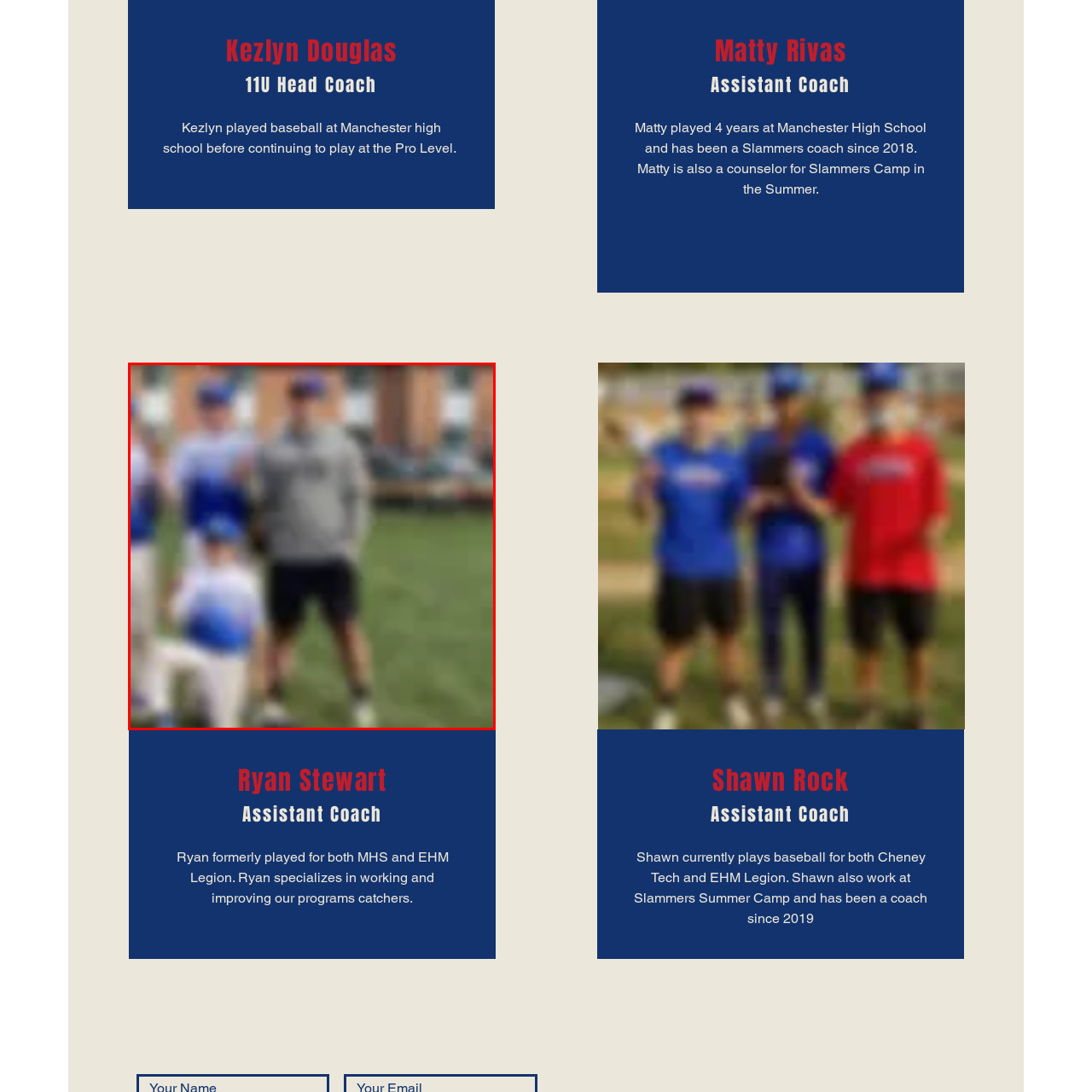Study the part of the image enclosed in the turquoise frame and answer the following question with detailed information derived from the image: 
What is the background of the image?

The backdrop of the image reveals a grassy area, which suggests that the scene is taking place on a baseball field, and the faint outlines of other players and cars in the background hint at an active baseball environment.